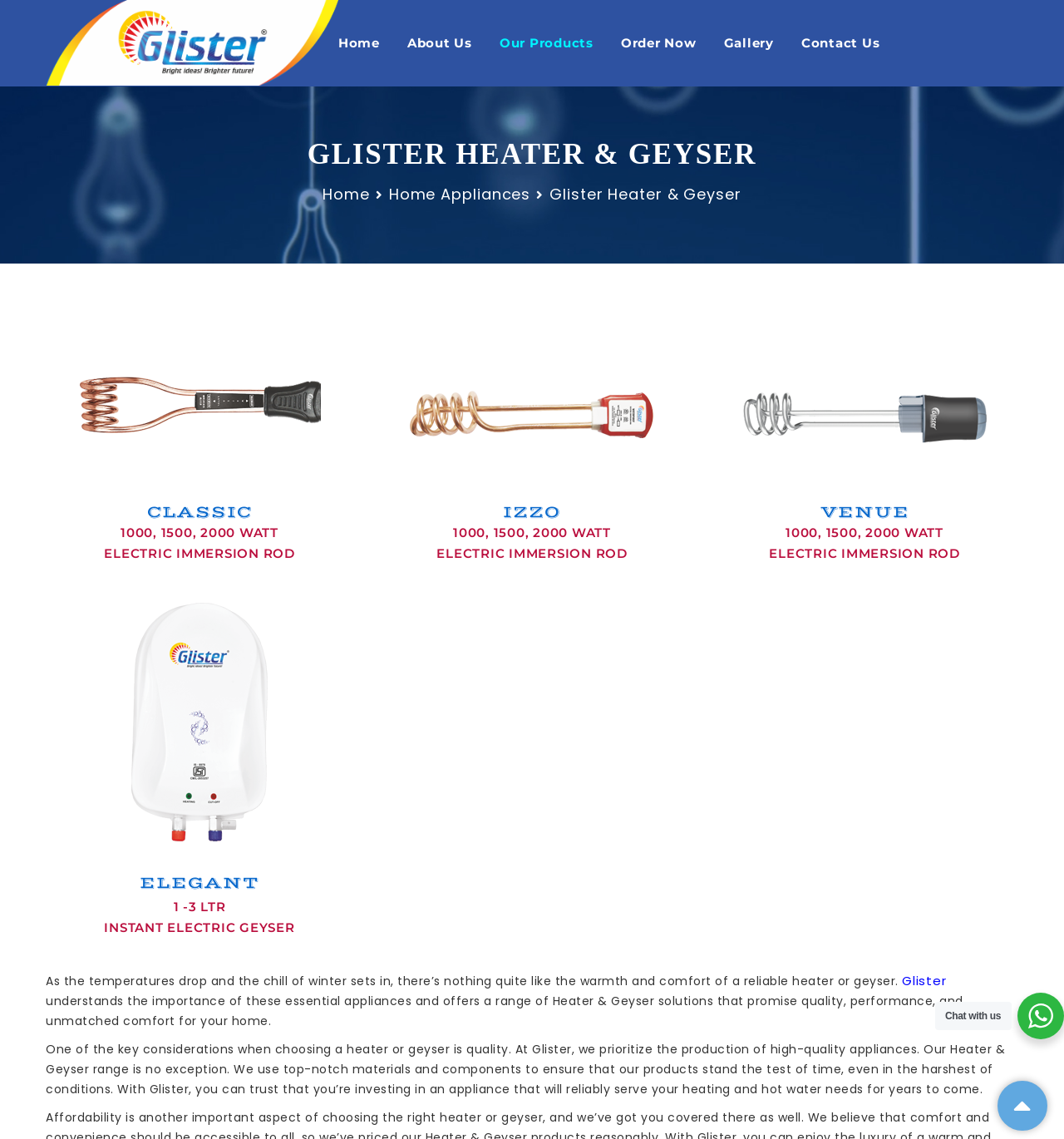Identify the webpage's primary heading and generate its text.

GLISTER HEATER & GEYSER